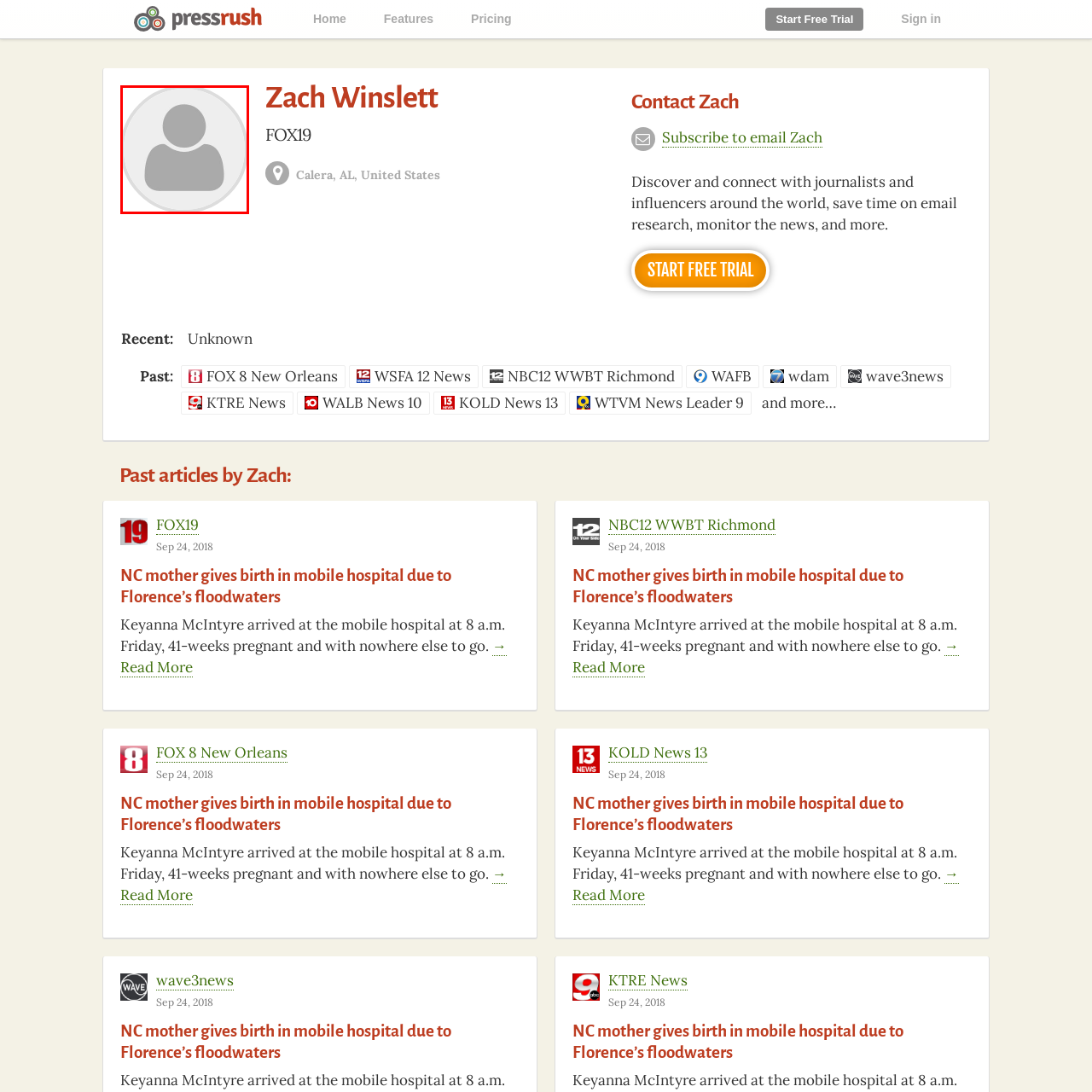Where is Zach Winslett located?
Study the image highlighted with a red bounding box and respond to the question with a detailed answer.

The location 'Calera, AL, United States' is mentioned alongside Zach Winslett's name, suggesting that it is his location or place of work.